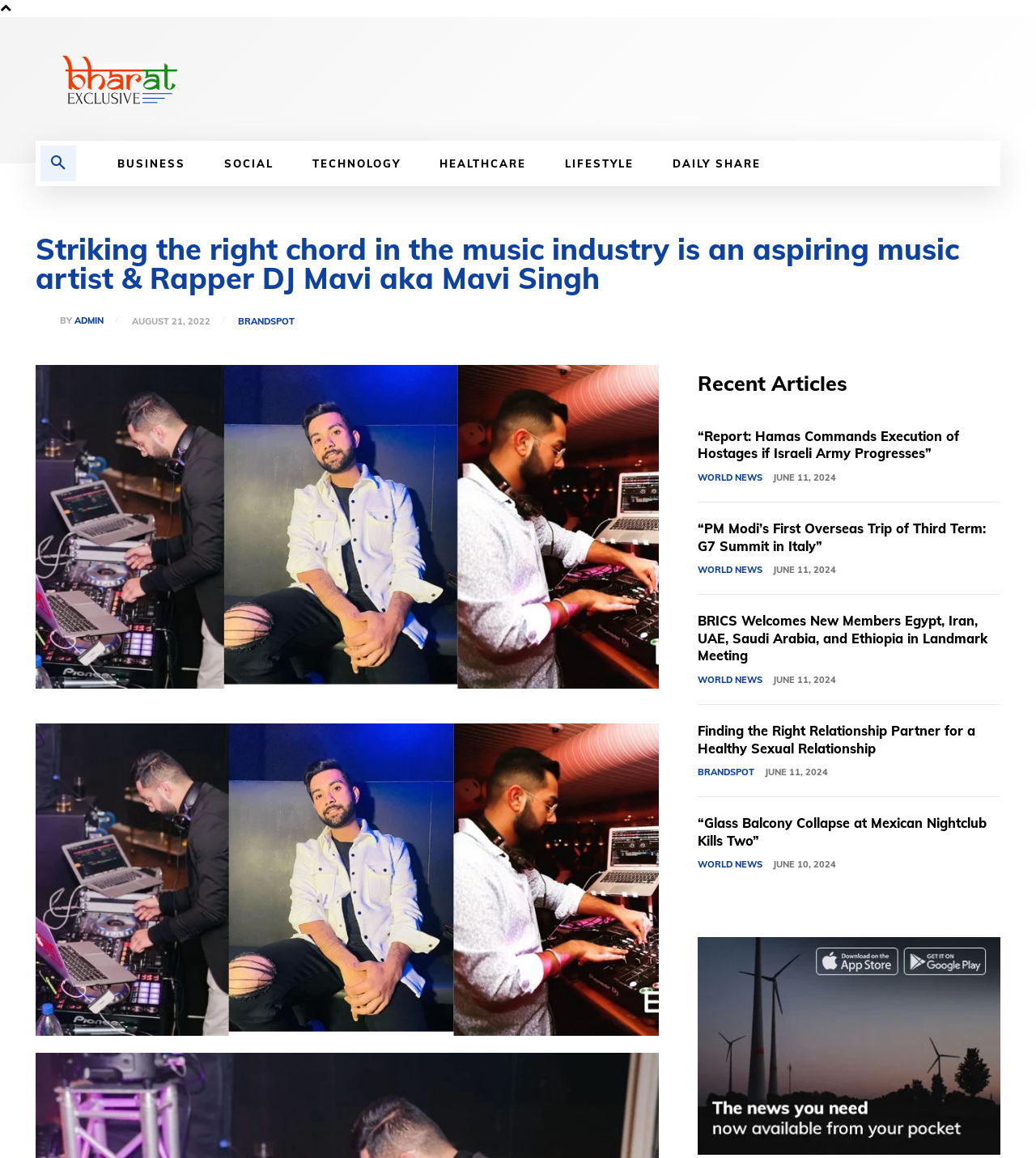Ascertain the bounding box coordinates for the UI element detailed here: "Brandspot". The coordinates should be provided as [left, top, right, bottom] with each value being a float between 0 and 1.

[0.23, 0.274, 0.285, 0.282]